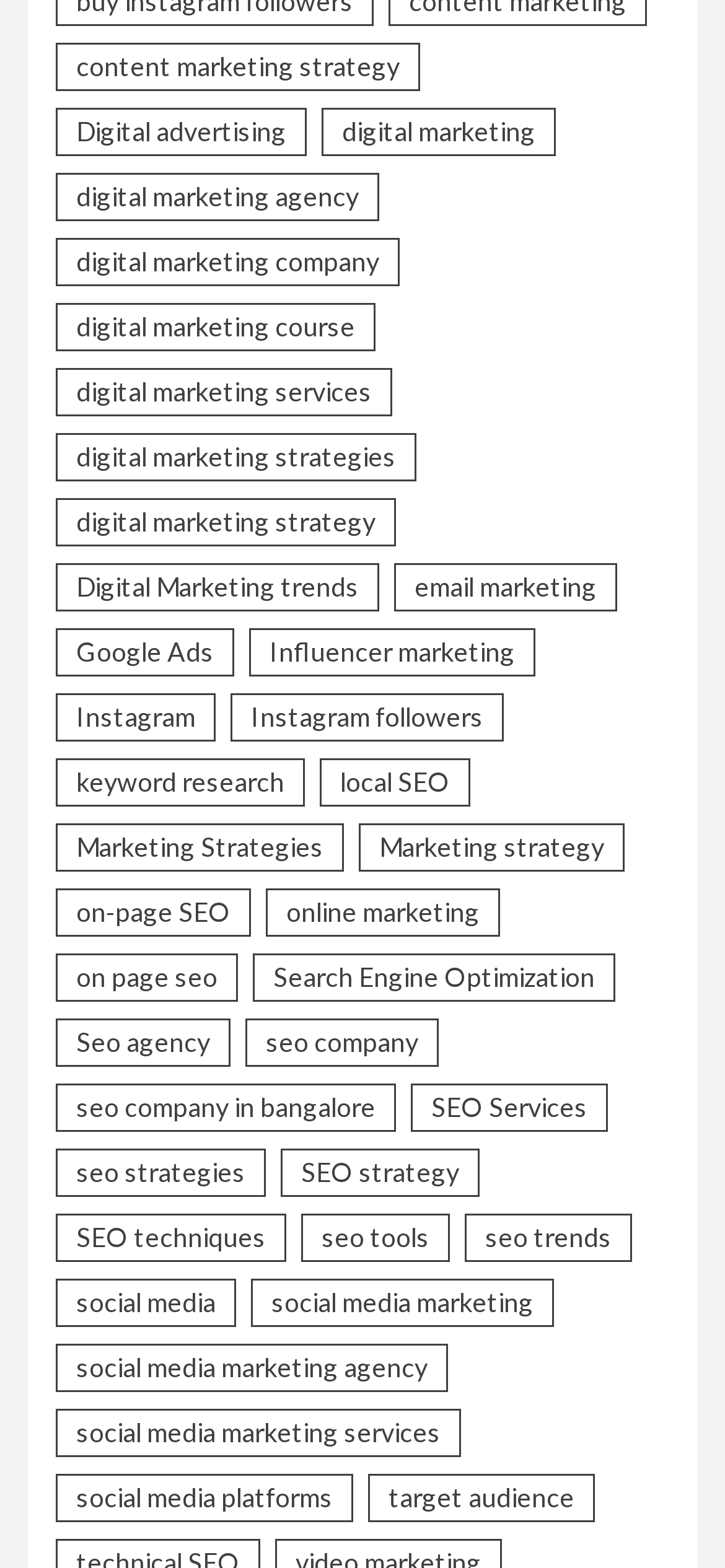Given the element description, predict the bounding box coordinates in the format (top-left x, top-left y, bottom-right x, bottom-right y), using floating point numbers between 0 and 1: social media marketing agency

[0.077, 0.857, 0.618, 0.888]